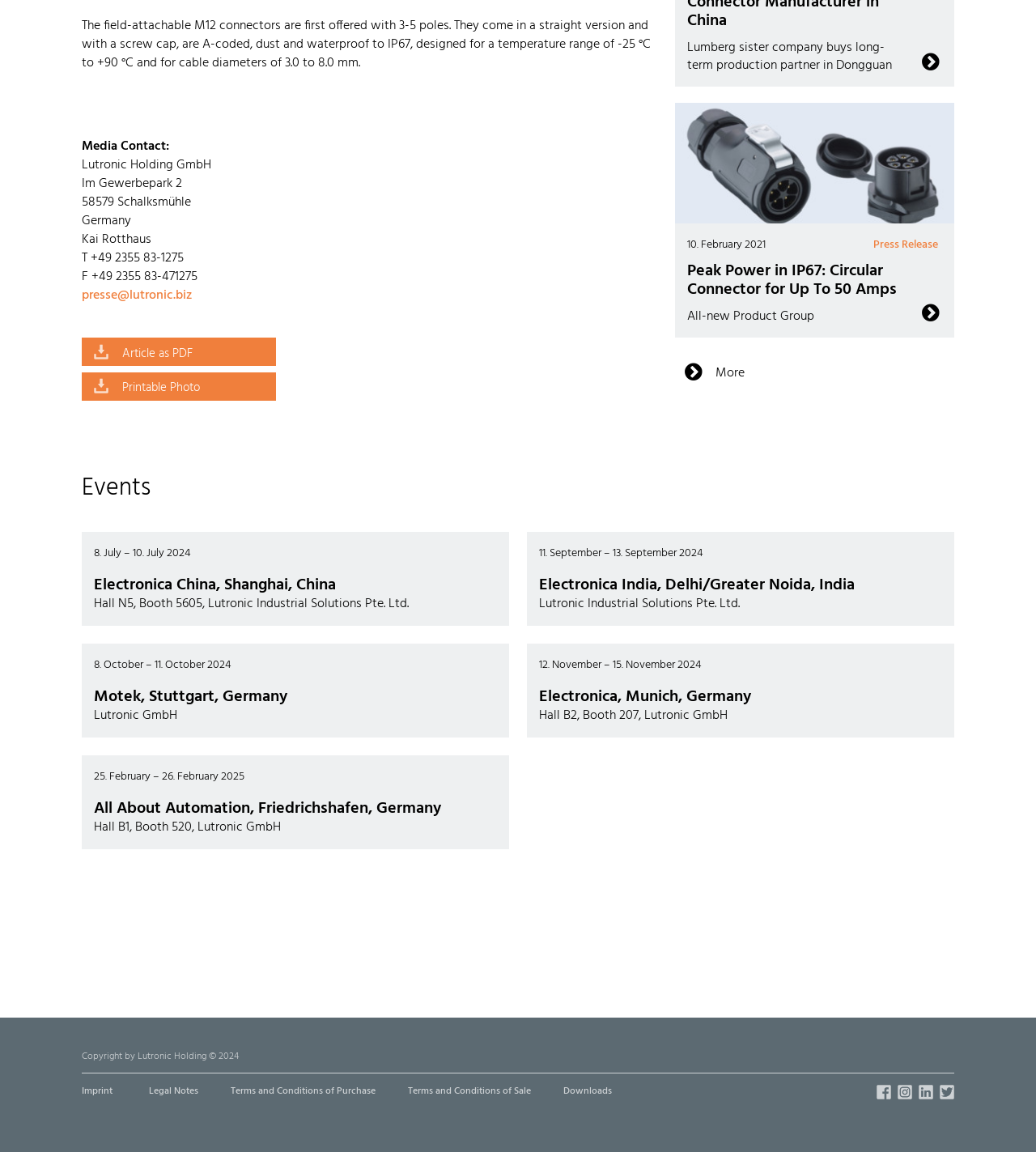What is the copyright year of the webpage?
Analyze the screenshot and provide a detailed answer to the question.

I found the copyright information at the bottom of the webpage, which states 'Copyright by Lutronic Holding © 2024'.